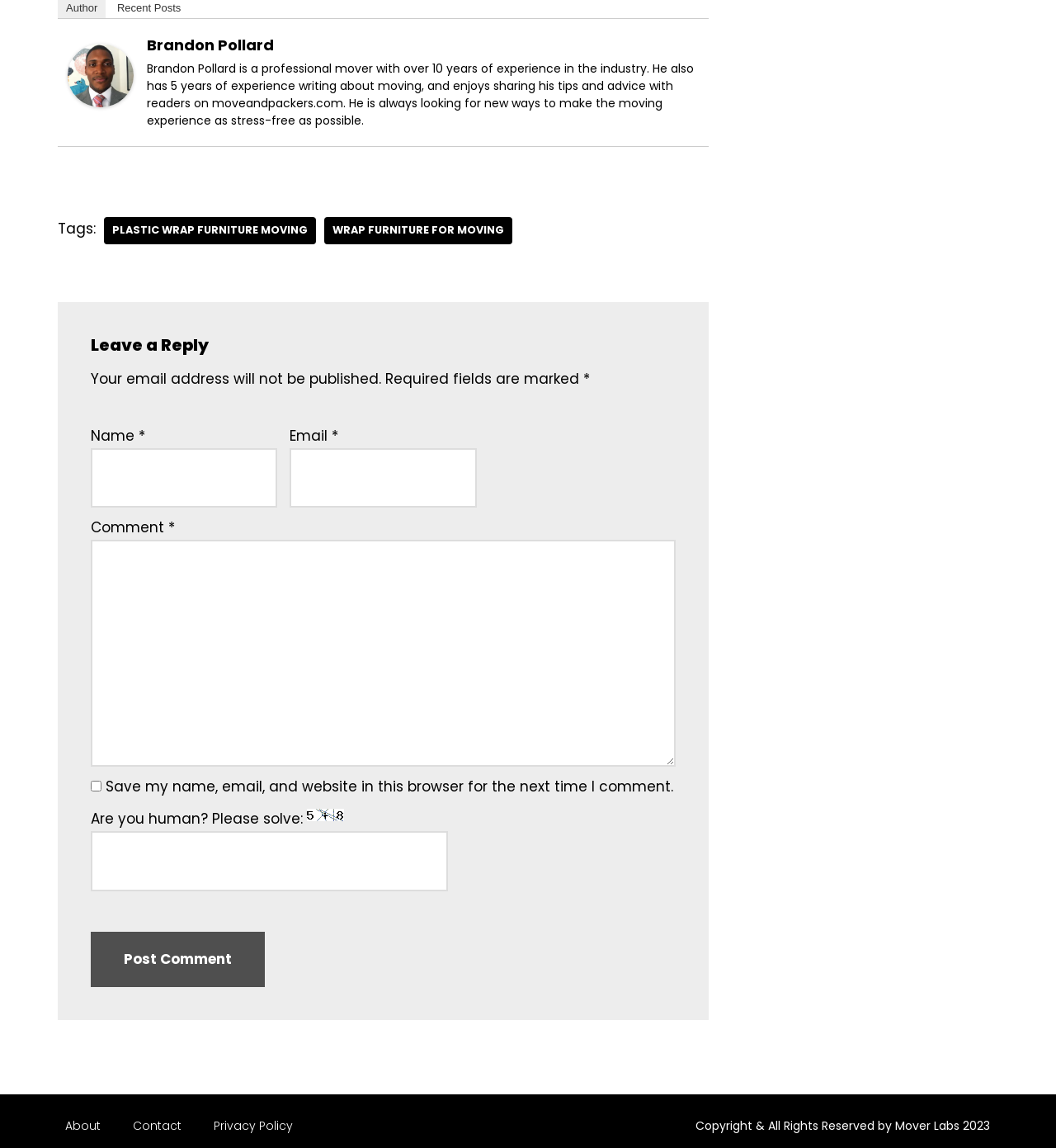What is the purpose of the 'Save my name, email, and website in this browser' checkbox? Analyze the screenshot and reply with just one word or a short phrase.

To save user data